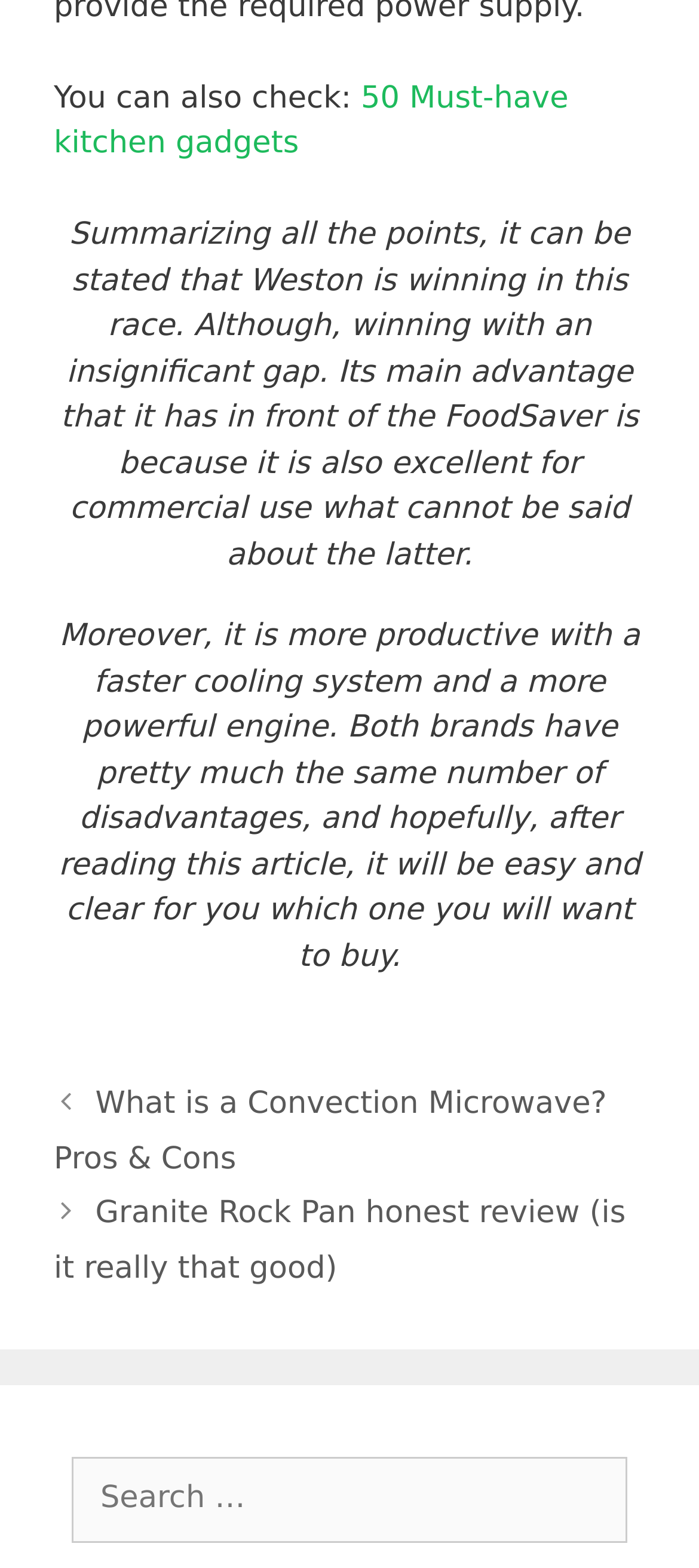What is the purpose of the search box?
Provide a detailed answer to the question using information from the image.

The search box is located at the bottom of the page with a label 'Search for:', and it is likely used to search for posts or articles on the website, as there are links to other posts nearby.